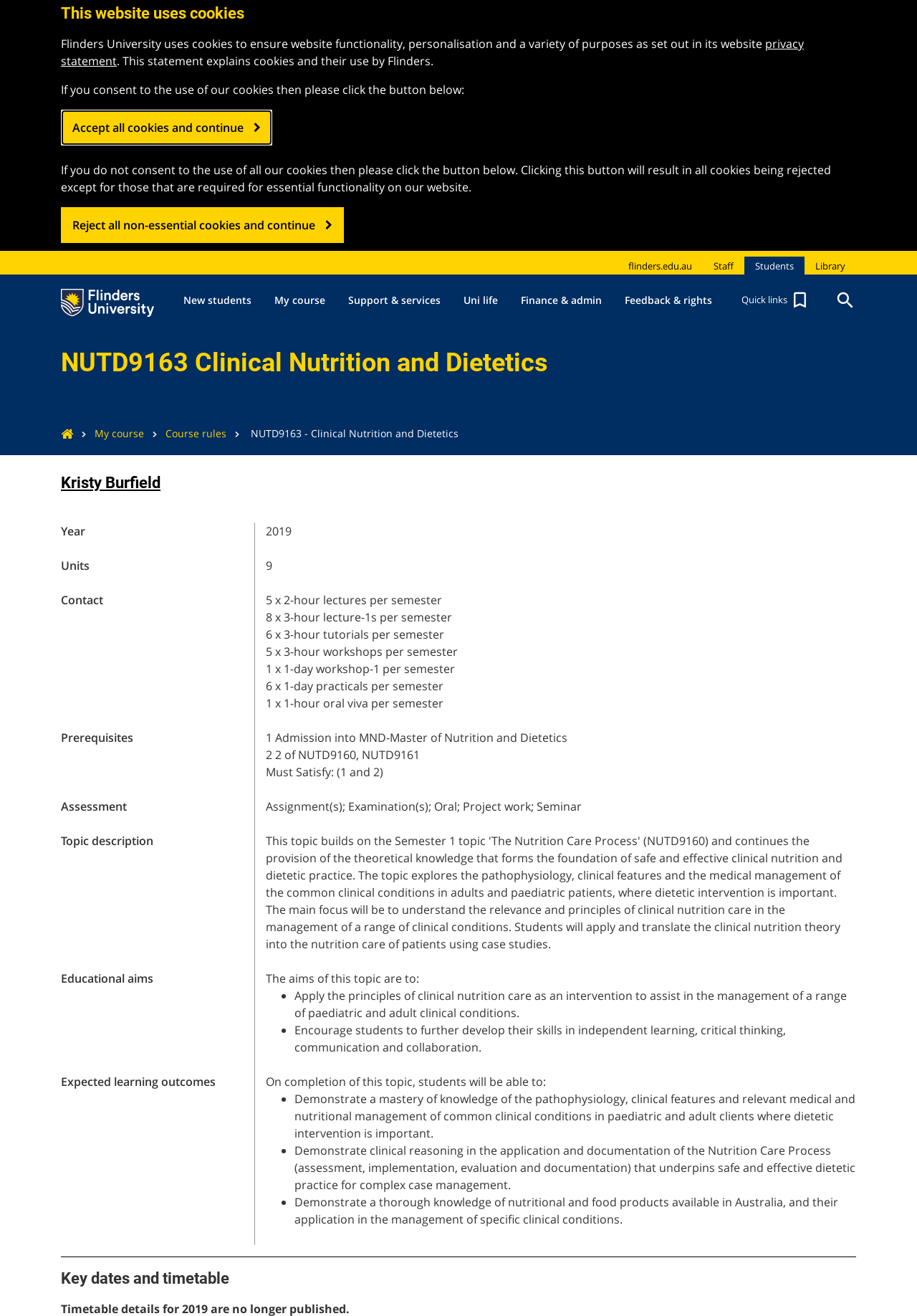What is the name of the course?
Give a detailed and exhaustive answer to the question.

I found the answer by looking at the heading element with the text 'NUTD9163 Clinical Nutrition and Dietetics' which is likely to be the name of the course.